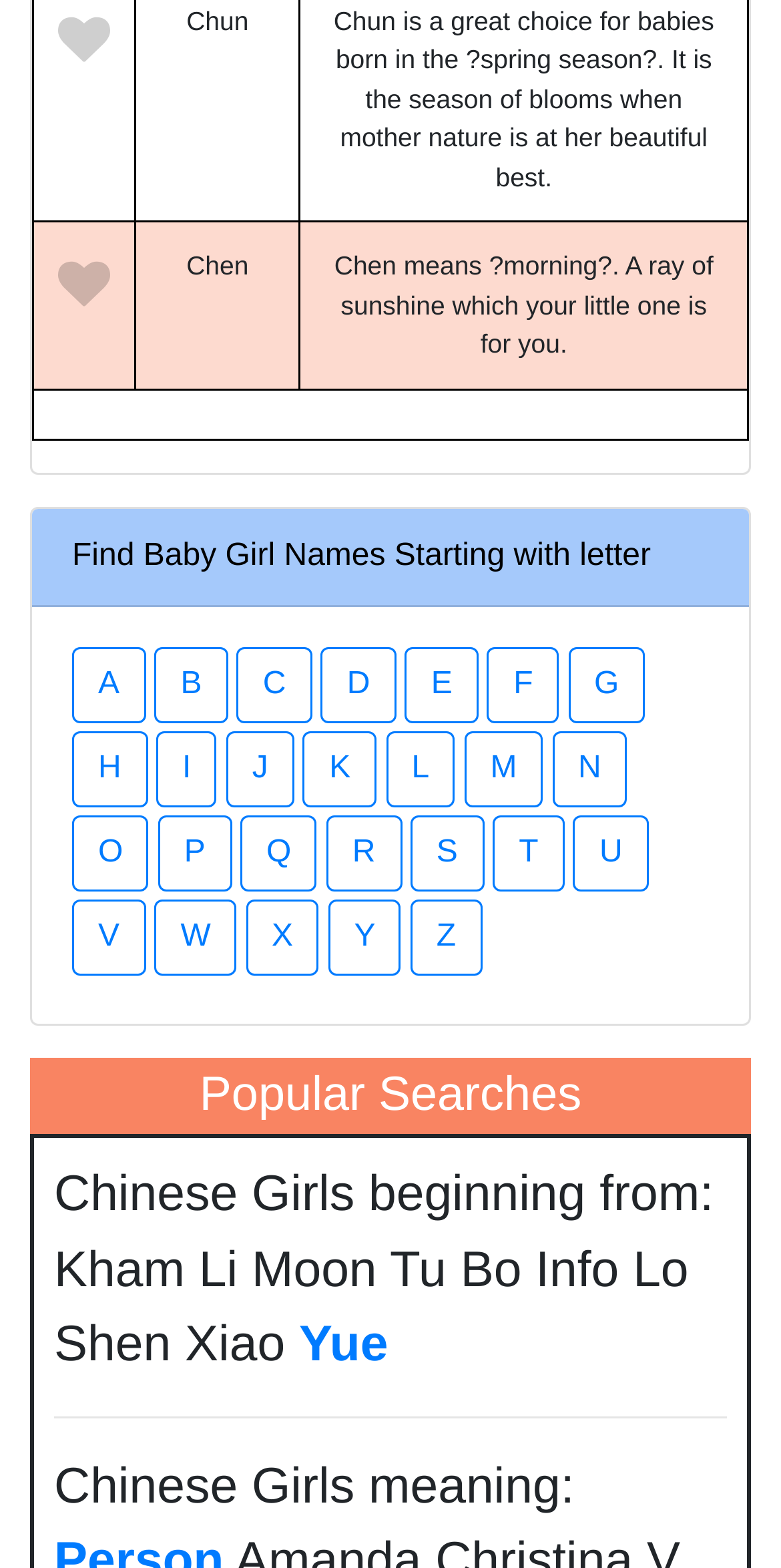Please determine the bounding box coordinates for the UI element described here. Use the format (top-left x, top-left y, bottom-right x, bottom-right y) with values bounded between 0 and 1: Instagram

None